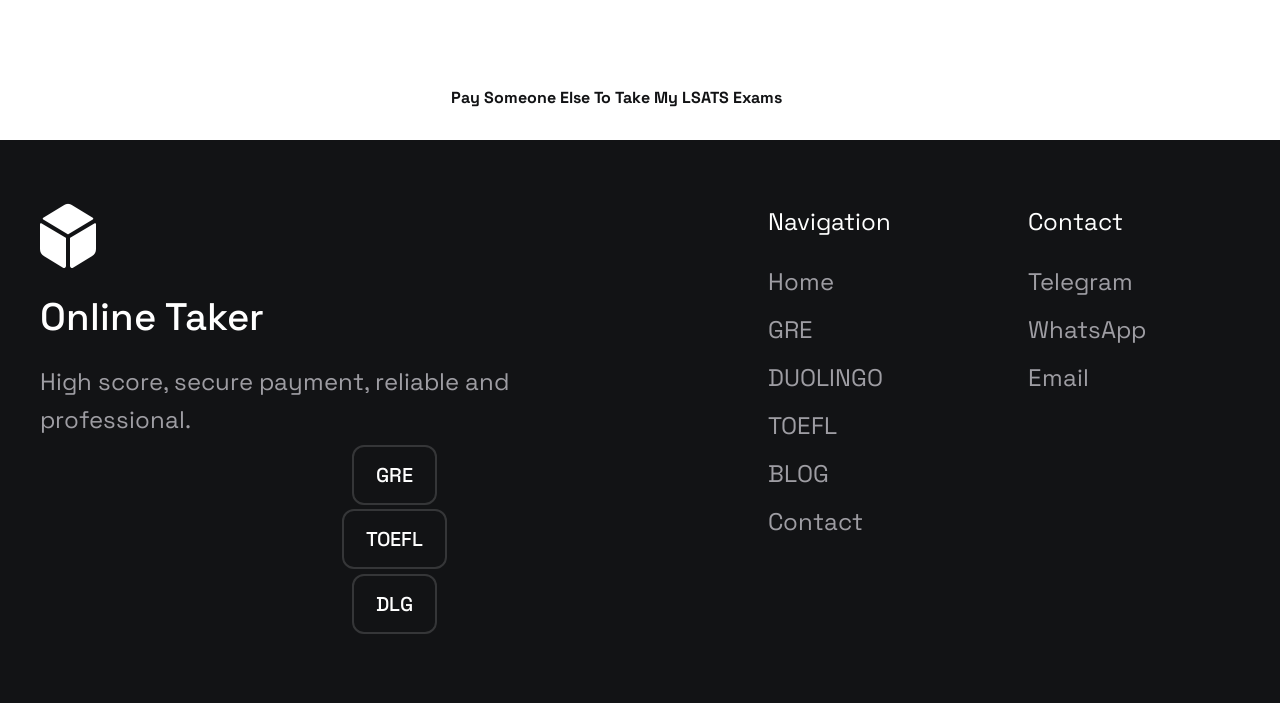Give a one-word or one-phrase response to the question: 
How can users contact the website's support?

Telegram, WhatsApp, Email